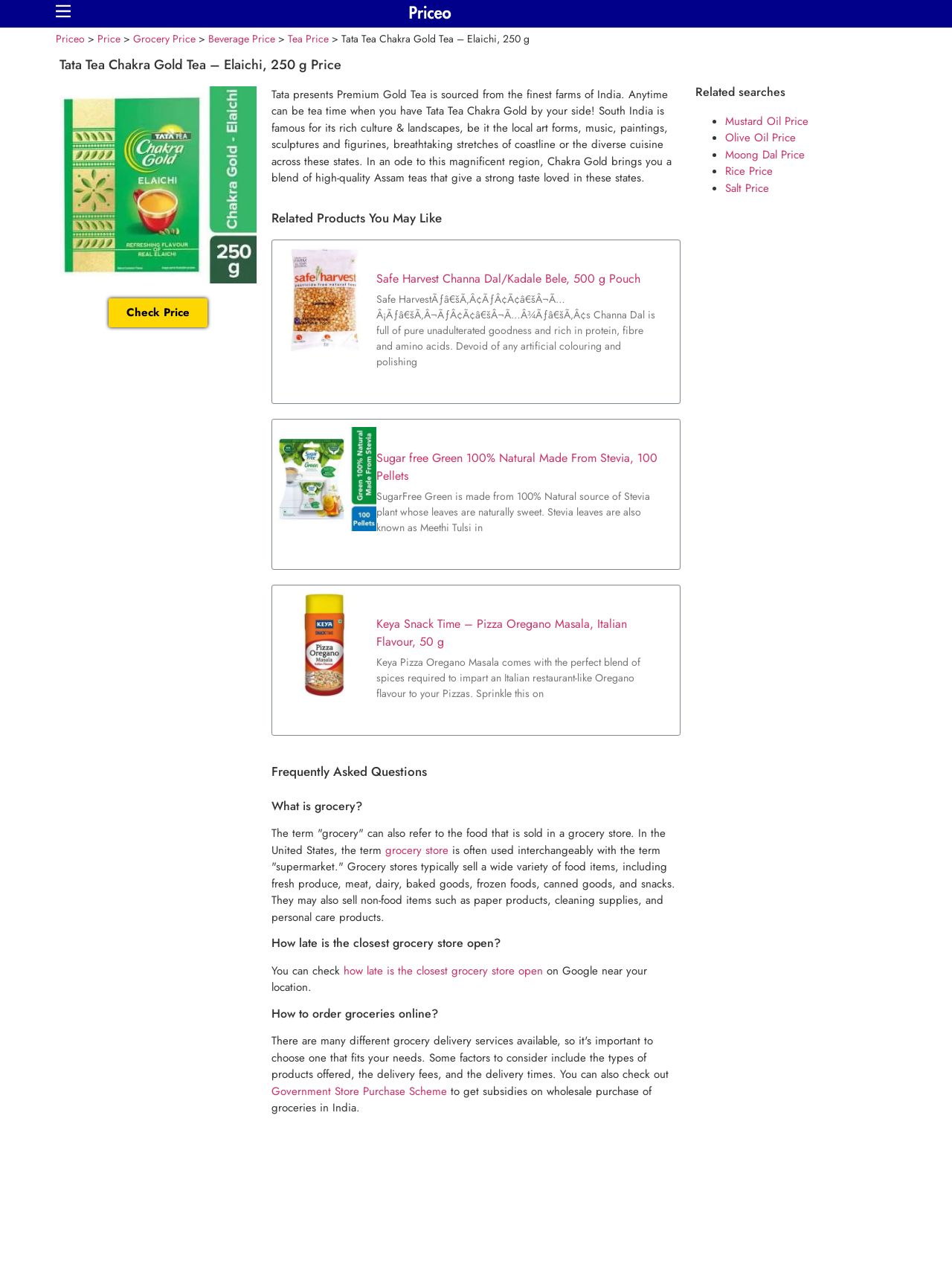Select the bounding box coordinates of the element I need to click to carry out the following instruction: "Read about Keya Snack Time – Pizza Oregano Masala".

[0.286, 0.463, 0.395, 0.544]